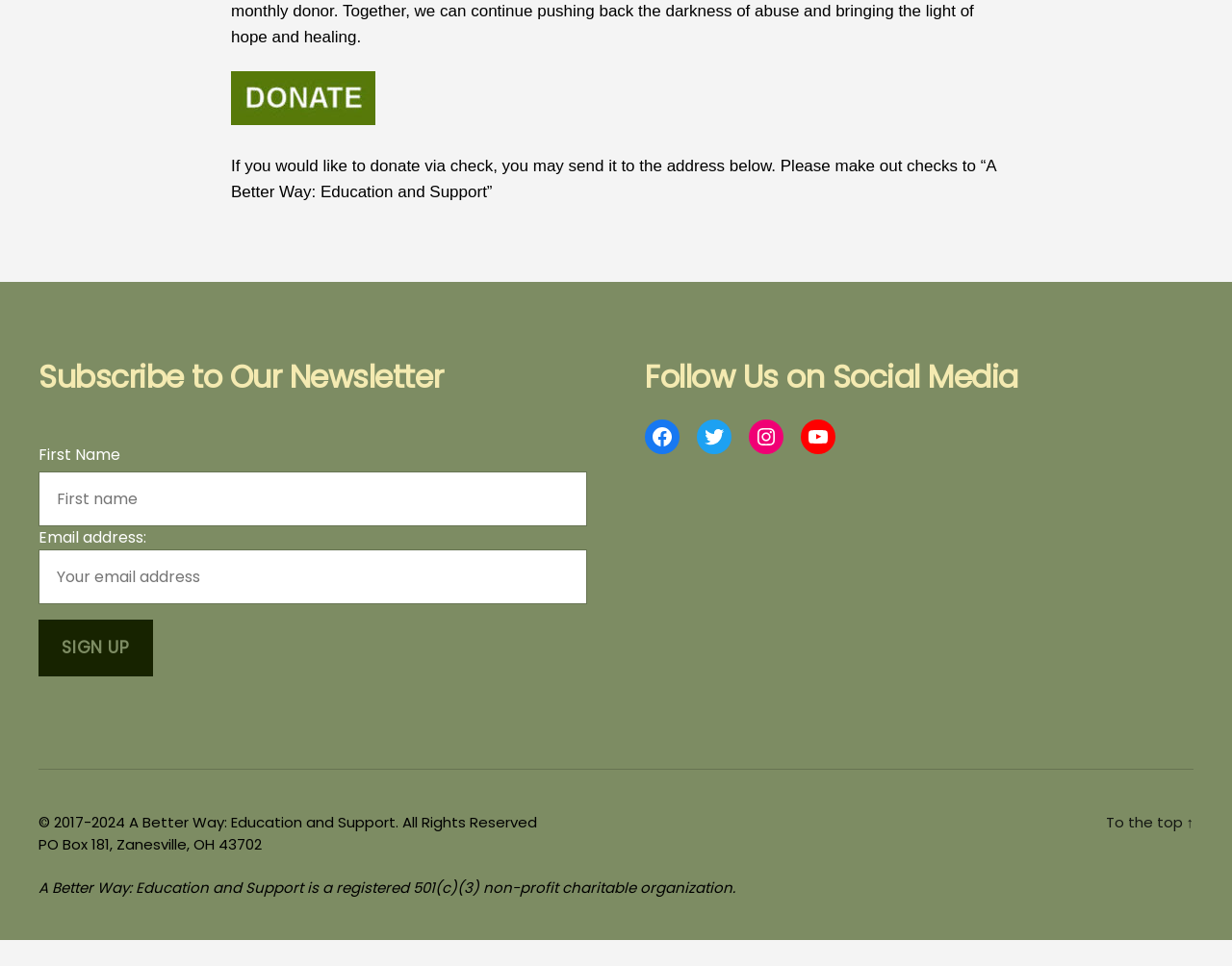Analyze the image and give a detailed response to the question:
How many social media platforms are listed?

The webpage lists four social media platforms, namely Facebook, Twitter, Instagram, and YouTube, under the 'Follow Us on Social Media' heading.